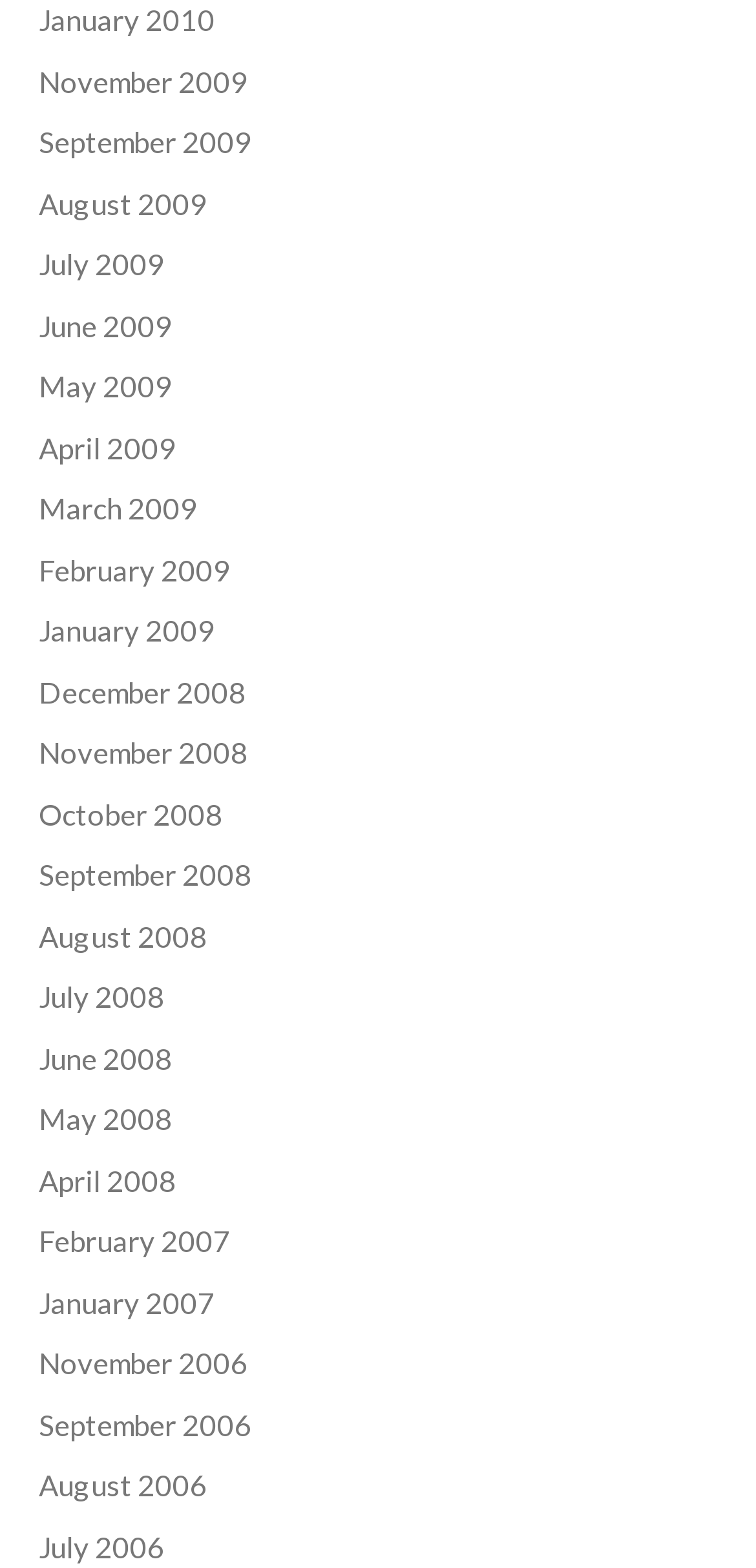Specify the bounding box coordinates of the area to click in order to follow the given instruction: "view January 2010."

[0.051, 0.001, 0.285, 0.024]